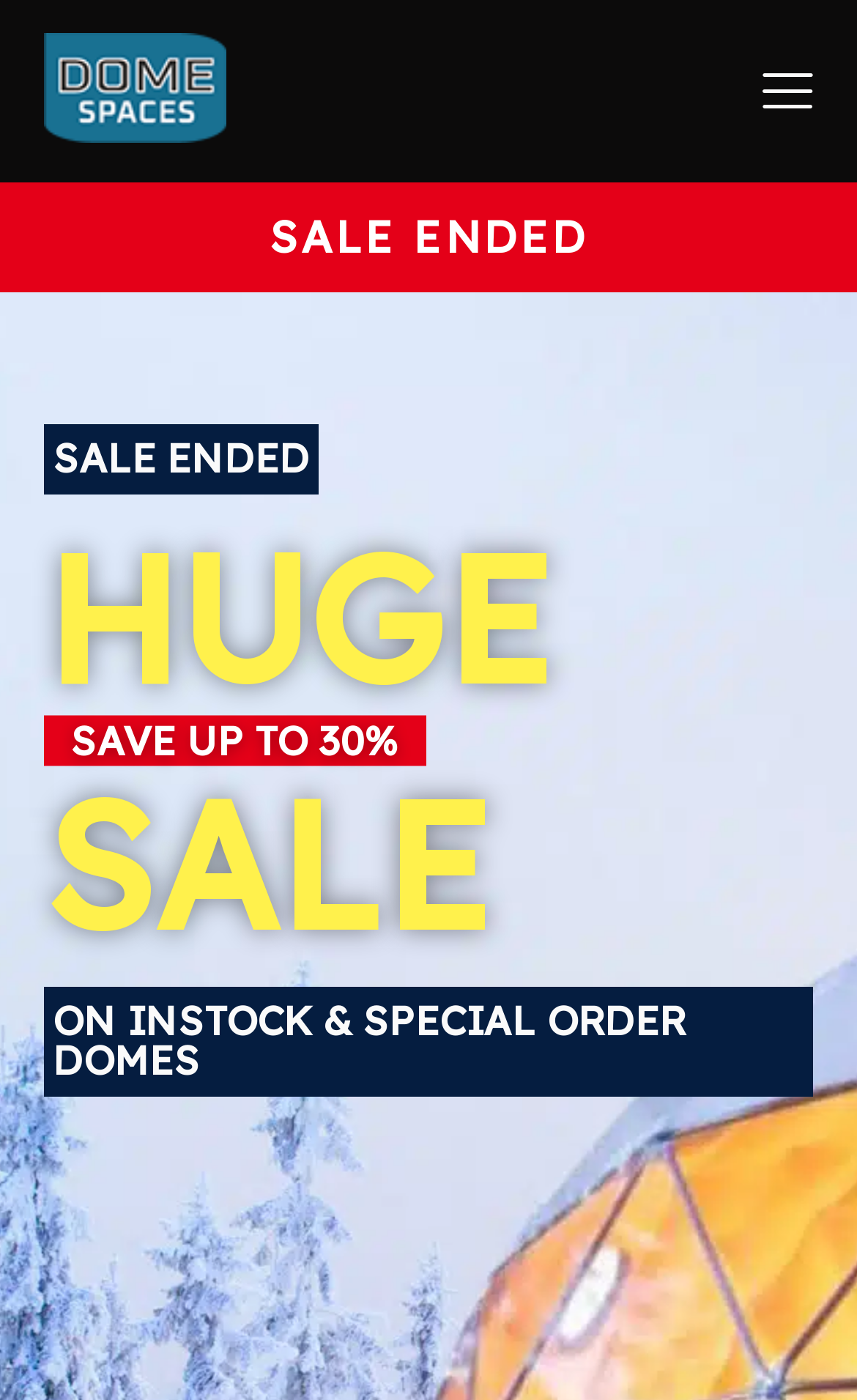Answer the question using only a single word or phrase: 
Is the sale still active?

No